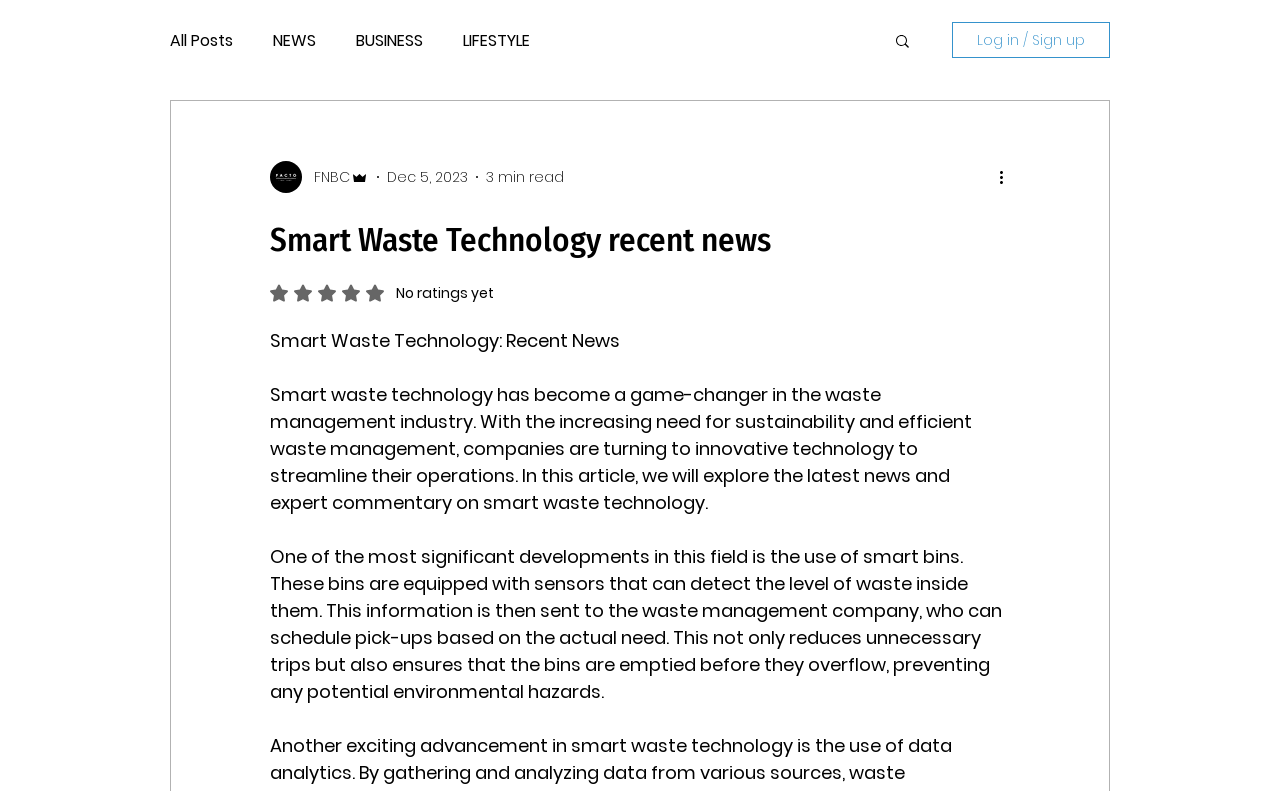What is the purpose of smart bins?
Based on the image, provide your answer in one word or phrase.

To reduce unnecessary trips